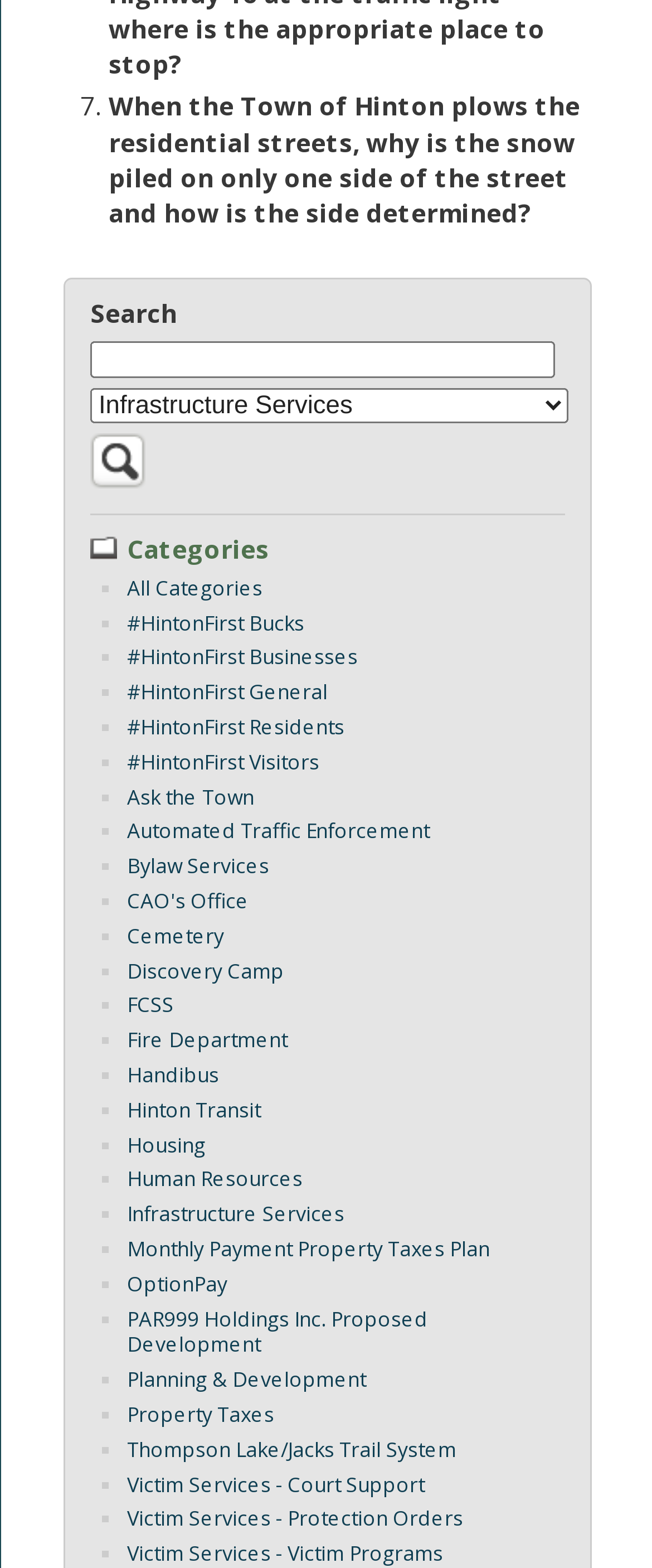What is the function of the links on the webpage?
Please provide a comprehensive and detailed answer to the question.

The links on the webpage are used to provide more information about specific topics or services. When clicked, they likely lead to a new webpage or section that provides detailed information about the topic or service. The links are organized under different categories, making it easier for users to find the information they need.